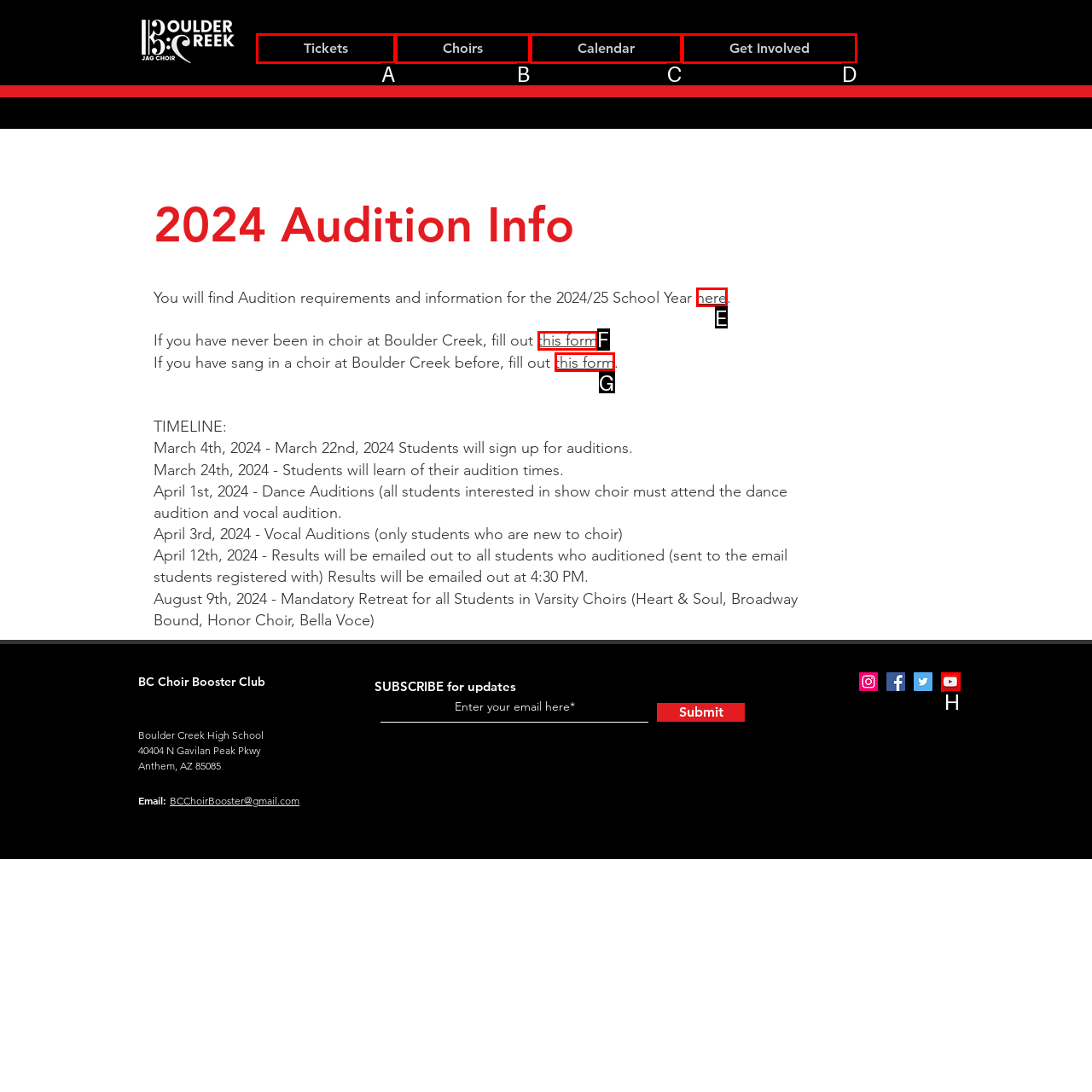Identify the letter of the UI element I need to click to carry out the following instruction: Fill out the form here

E